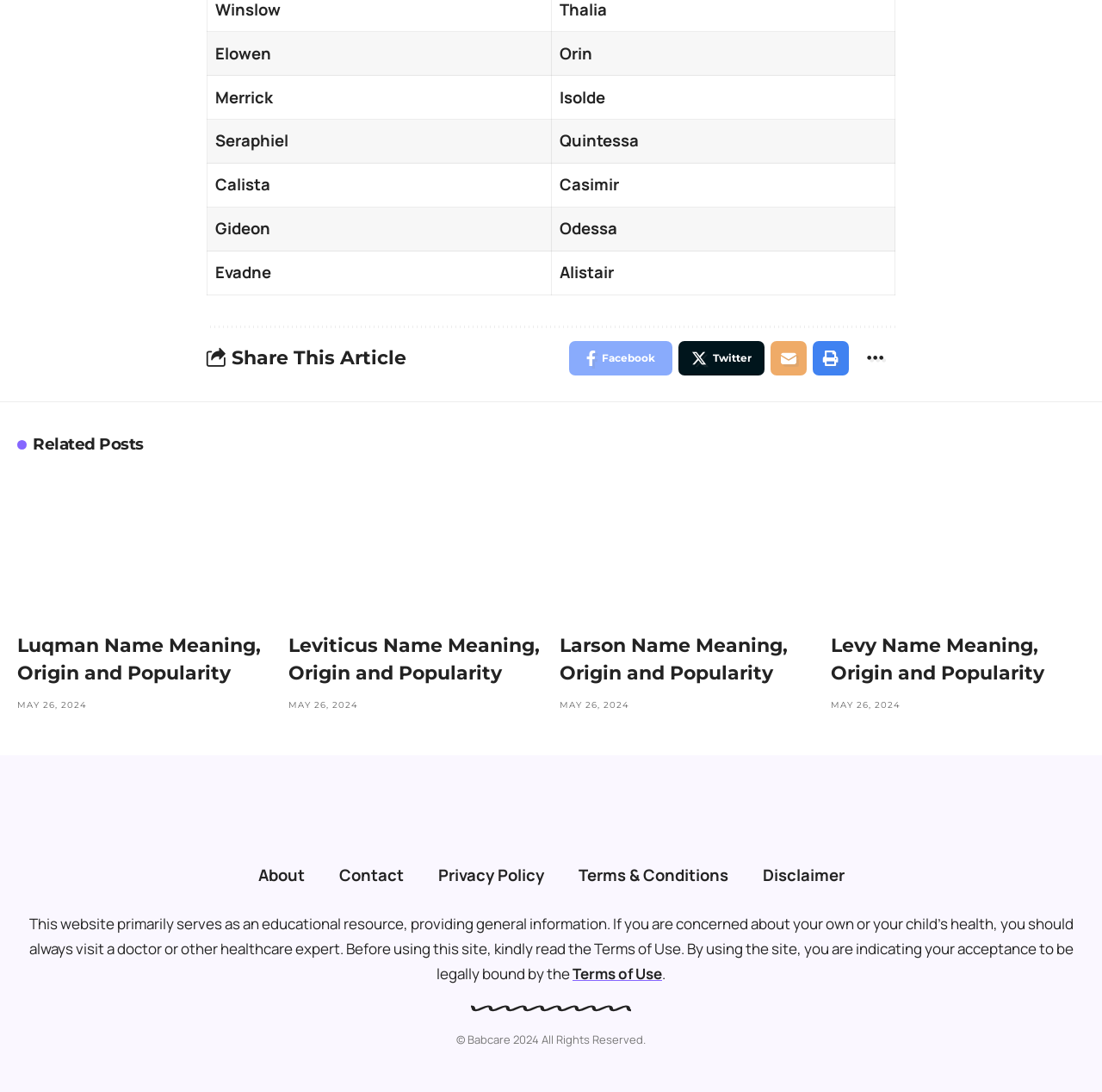Can you determine the bounding box coordinates of the area that needs to be clicked to fulfill the following instruction: "View Luqman name meaning"?

[0.016, 0.43, 0.246, 0.57]